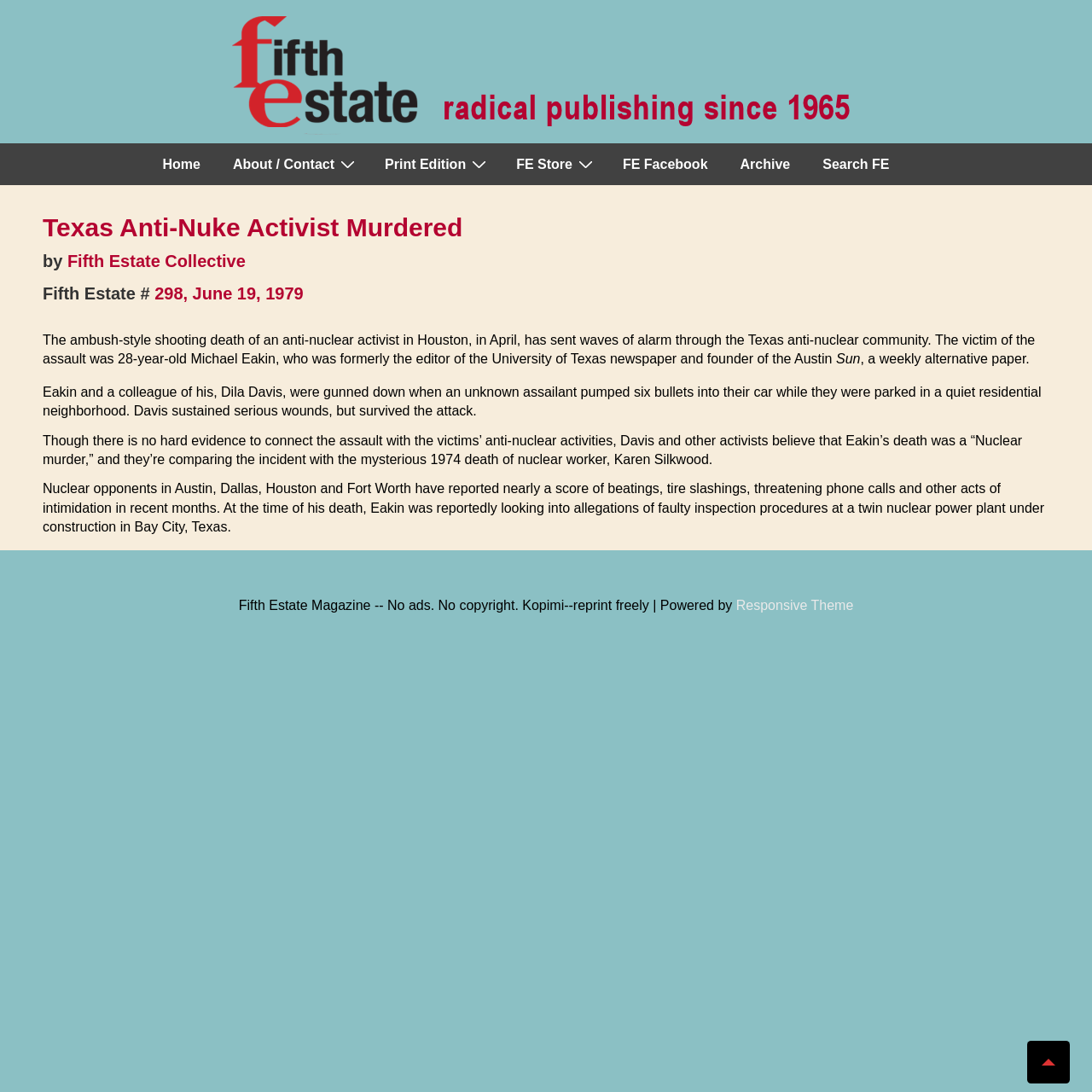Bounding box coordinates should be in the format (top-left x, top-left y, bottom-right x, bottom-right y) and all values should be floating point numbers between 0 and 1. Determine the bounding box coordinate for the UI element described as: Archive

[0.664, 0.132, 0.738, 0.17]